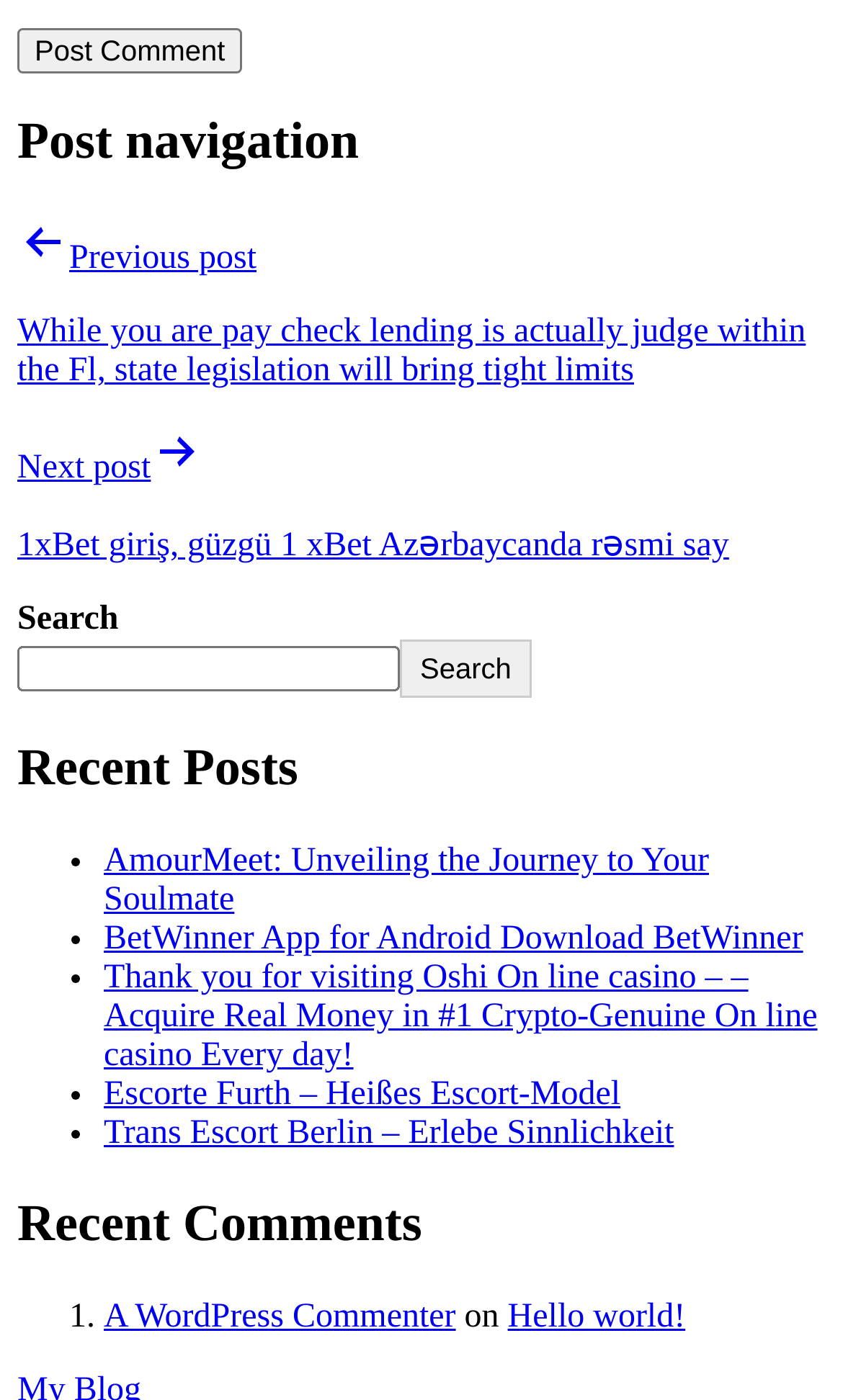Highlight the bounding box coordinates of the region I should click on to meet the following instruction: "Go to previous post".

[0.021, 0.155, 0.979, 0.28]